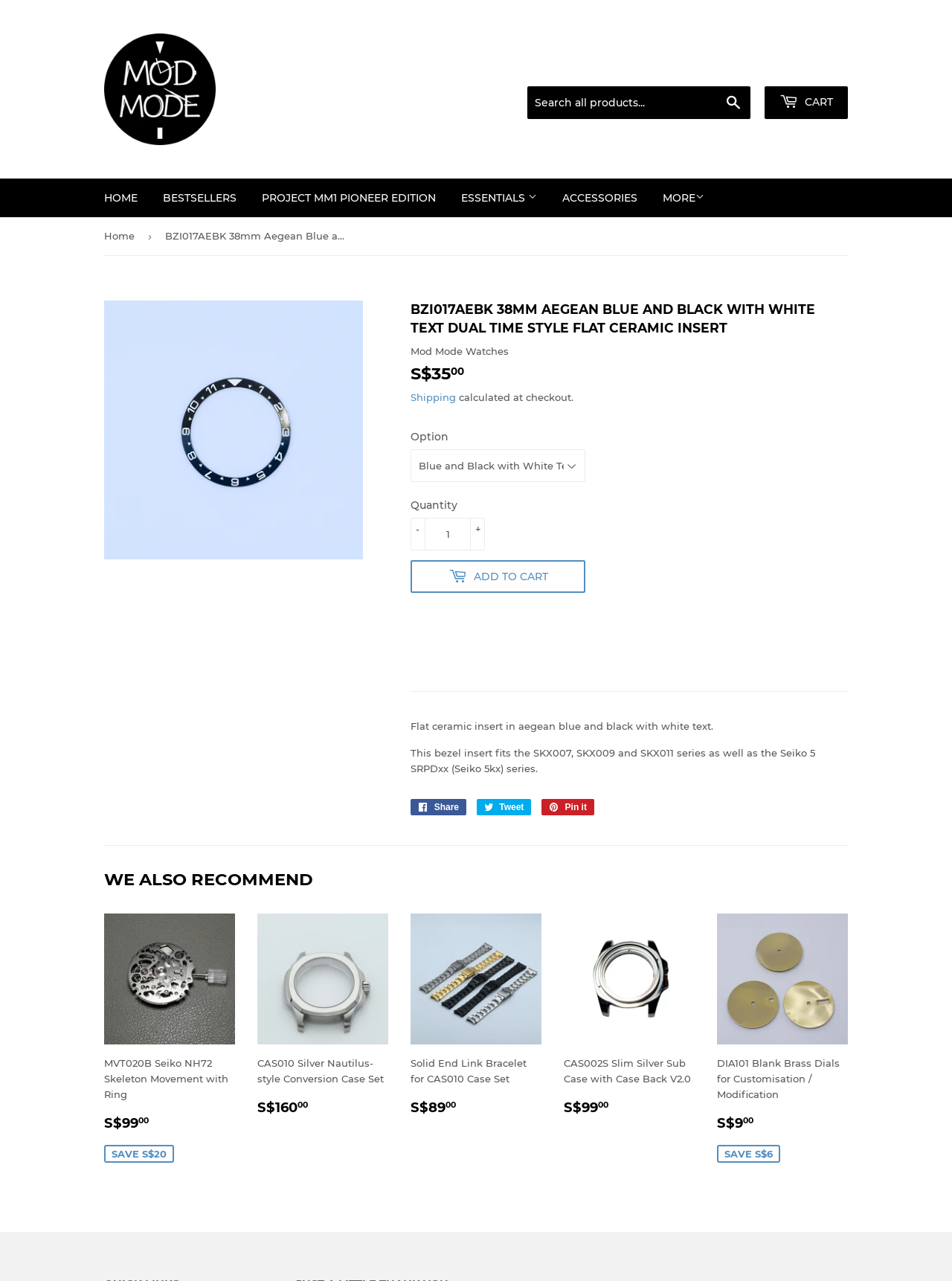Highlight the bounding box coordinates of the element you need to click to perform the following instruction: "Search all products."

[0.554, 0.067, 0.788, 0.093]